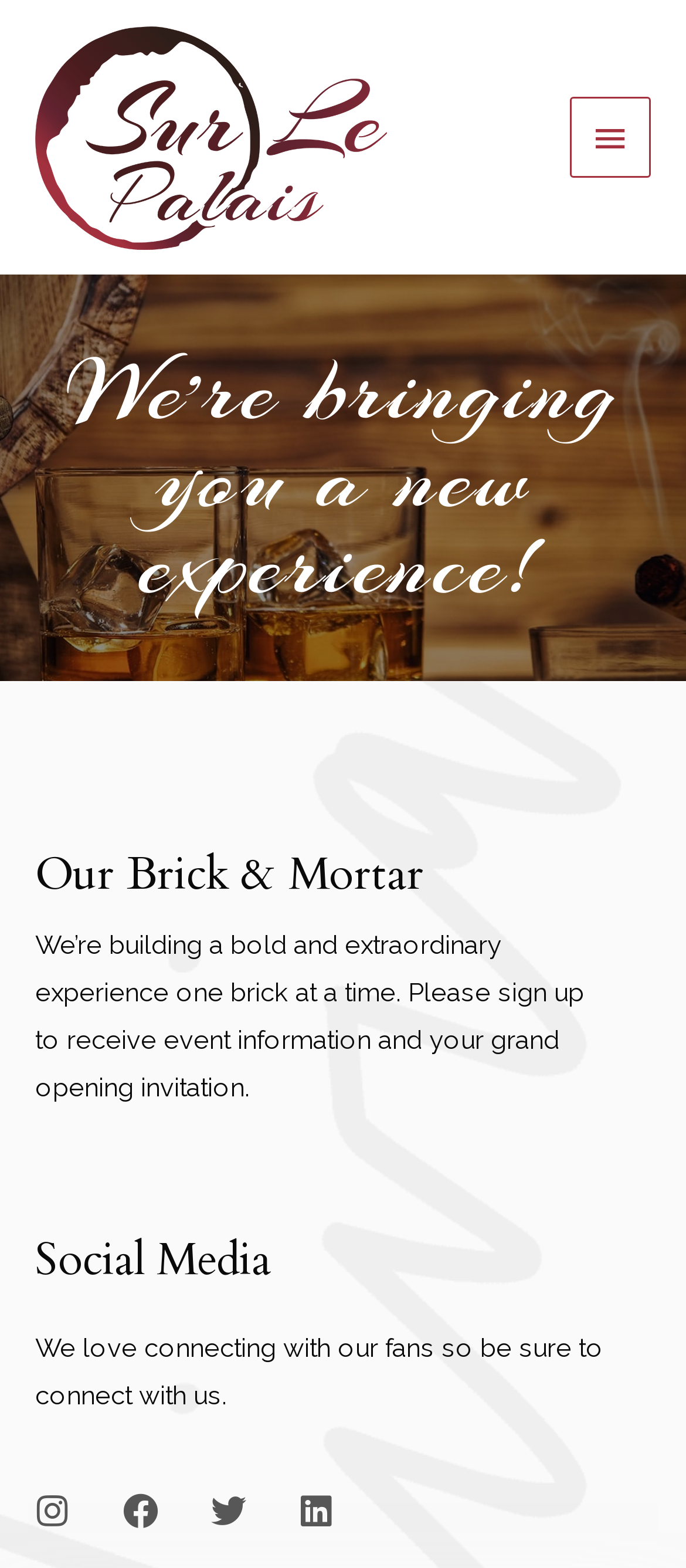Based on the element description Linkedin, identify the bounding box coordinates for the UI element. The coordinates should be in the format (top-left x, top-left y, bottom-right x, bottom-right y) and within the 0 to 1 range.

[0.436, 0.953, 0.487, 0.976]